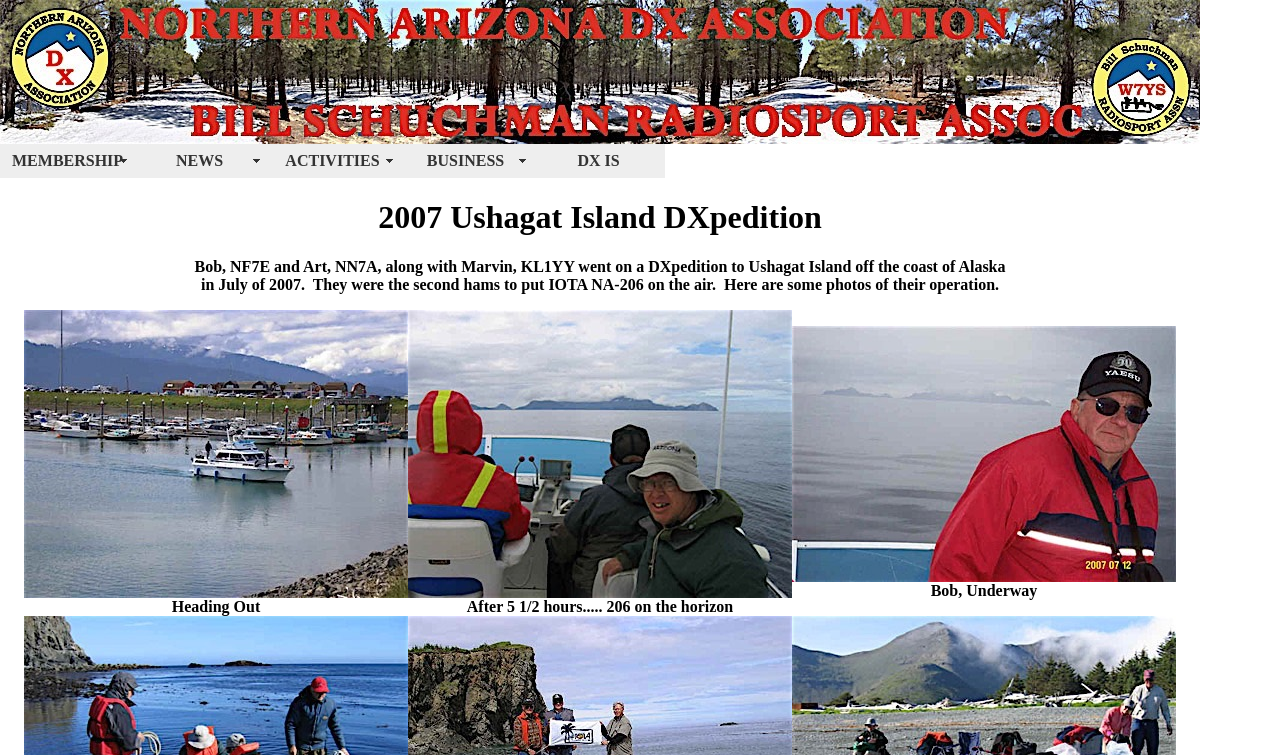How many images are in the 'Heading Out' section?
Using the image as a reference, give a one-word or short phrase answer.

1